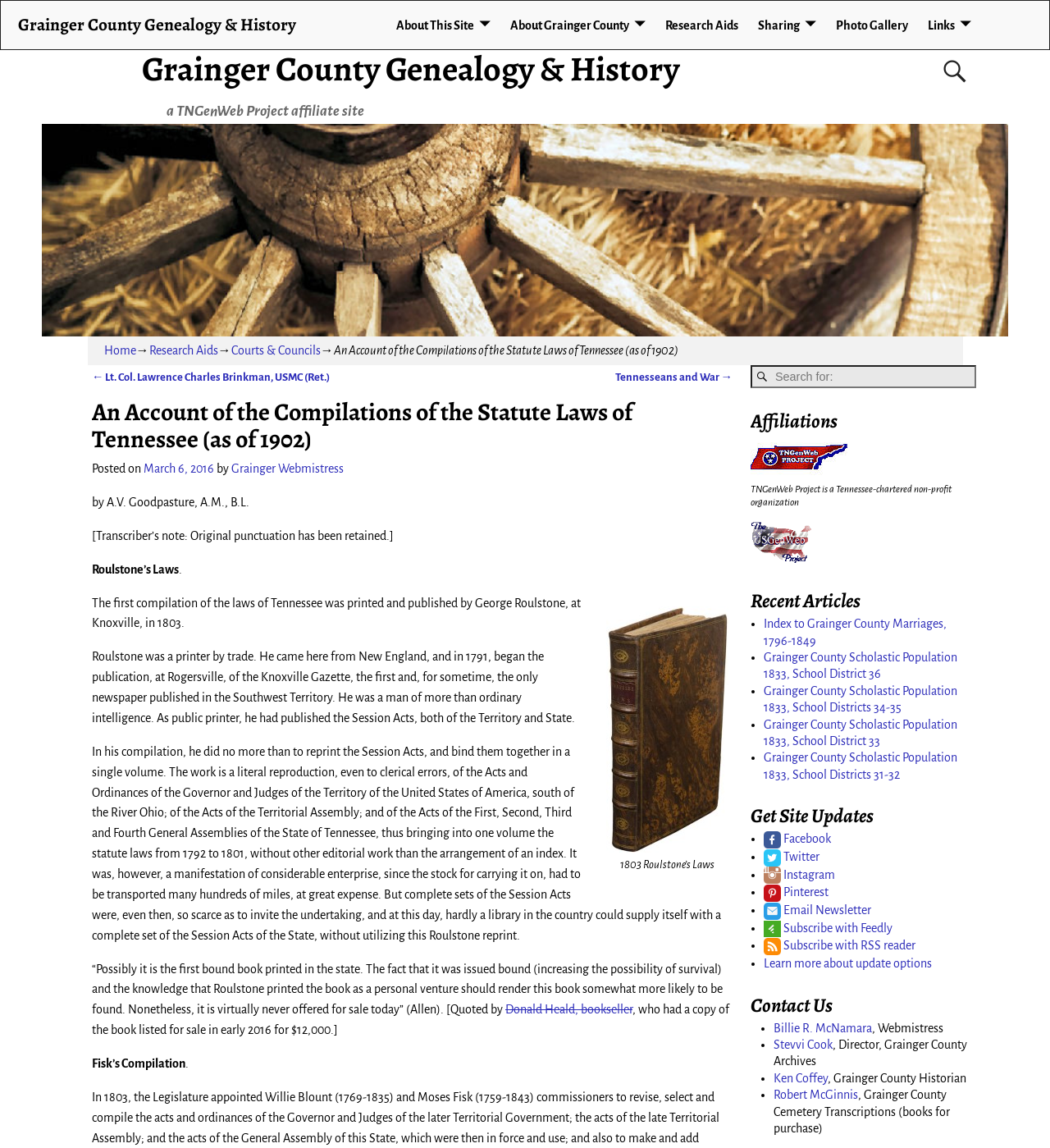Provide the bounding box coordinates for the area that should be clicked to complete the instruction: "go to Grainger County Genealogy & History".

[0.13, 0.039, 0.652, 0.08]